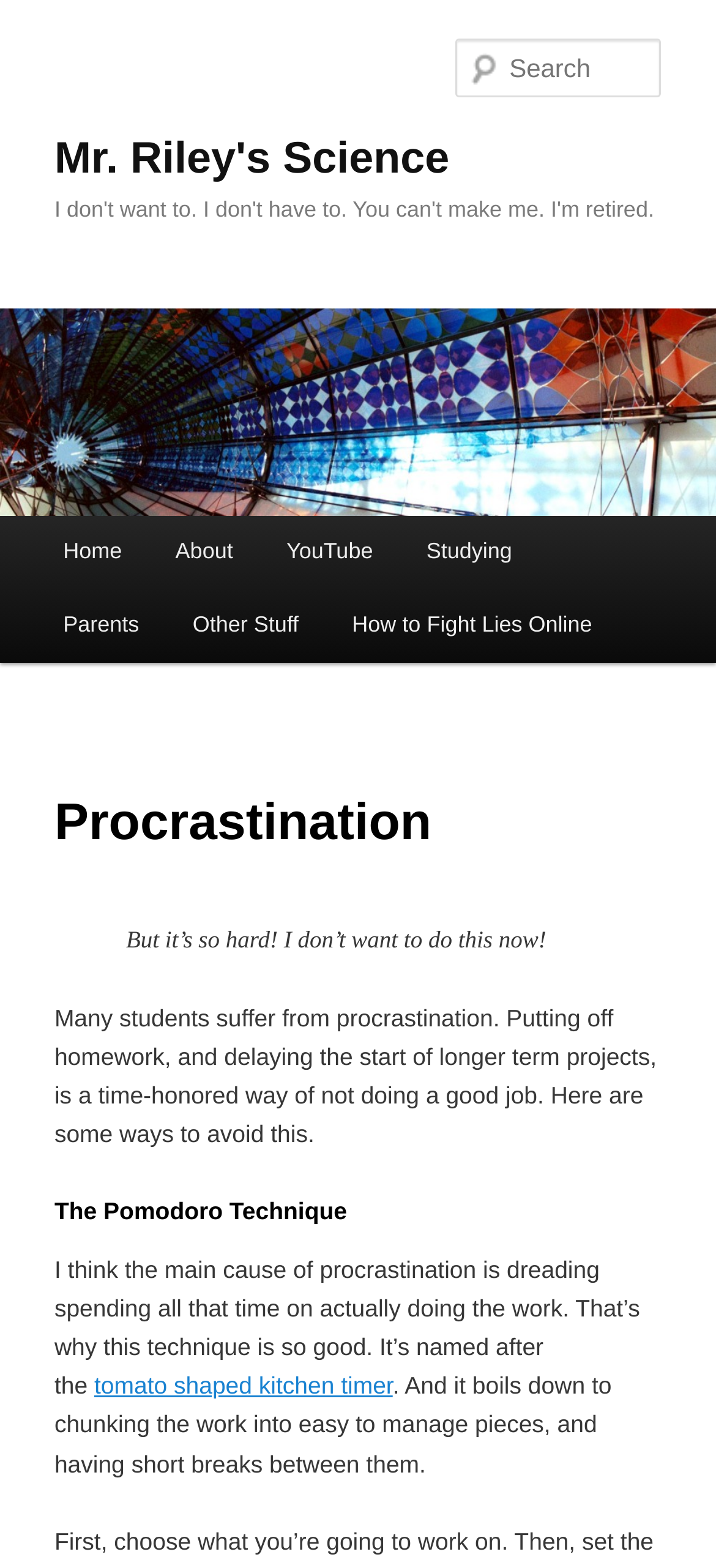Please find the bounding box coordinates of the clickable region needed to complete the following instruction: "Visit YouTube channel". The bounding box coordinates must consist of four float numbers between 0 and 1, i.e., [left, top, right, bottom].

[0.363, 0.329, 0.558, 0.375]